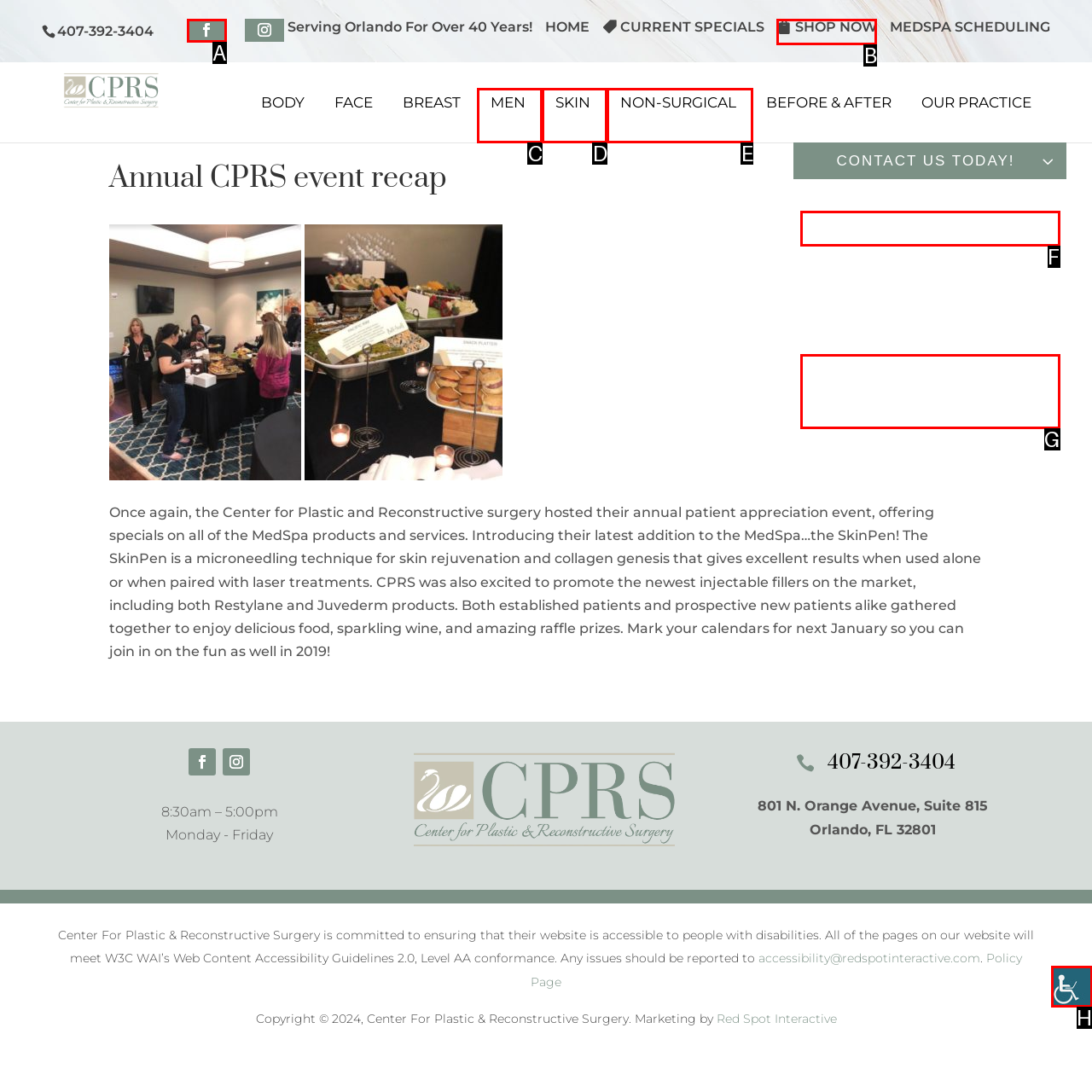Determine the HTML element that best matches this description: parent_node: Close aria-label="Accessibility Helper sidebar" from the given choices. Respond with the corresponding letter.

H